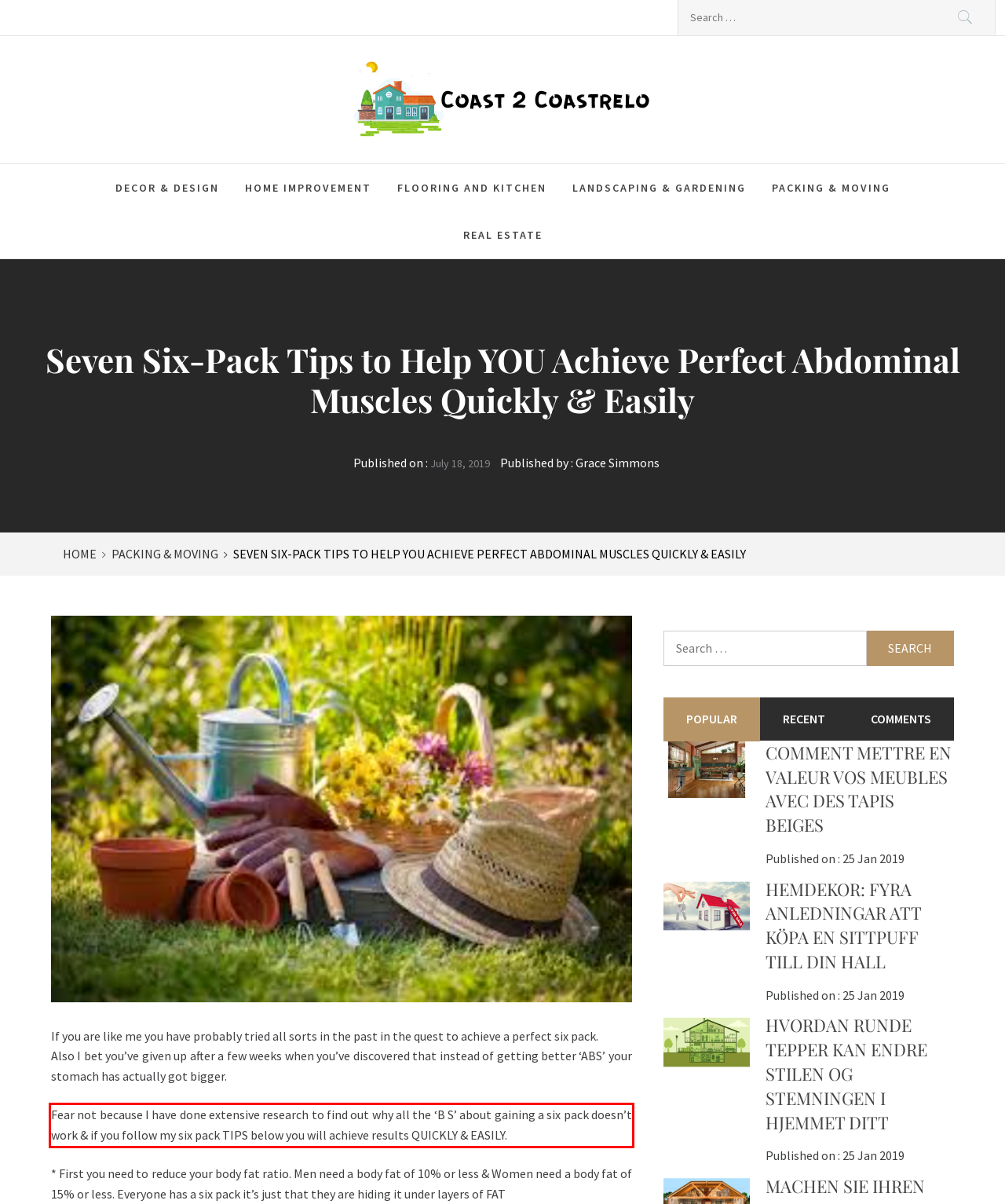Given a screenshot of a webpage with a red bounding box, extract the text content from the UI element inside the red bounding box.

Fear not because I have done extensive research to find out why all the ‘B S’ about gaining a six pack doesn’t work & if you follow my six pack TIPS below you will achieve results QUICKLY & EASILY.